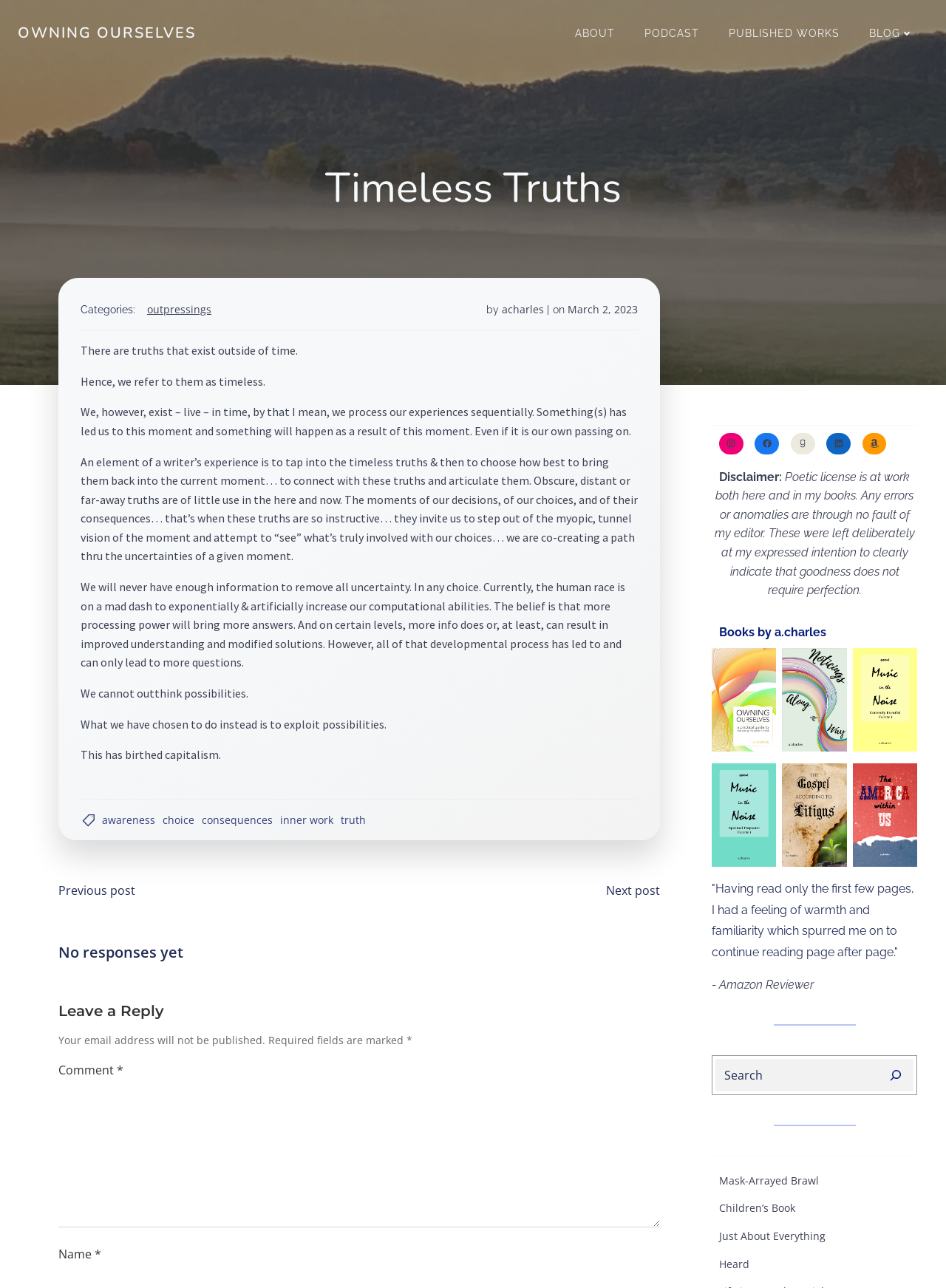What is the name of the latest article?
Please use the image to deliver a detailed and complete answer.

I found the name of the latest article by looking at the main heading of the webpage. The name of the latest article is 'Timeless Truths'.